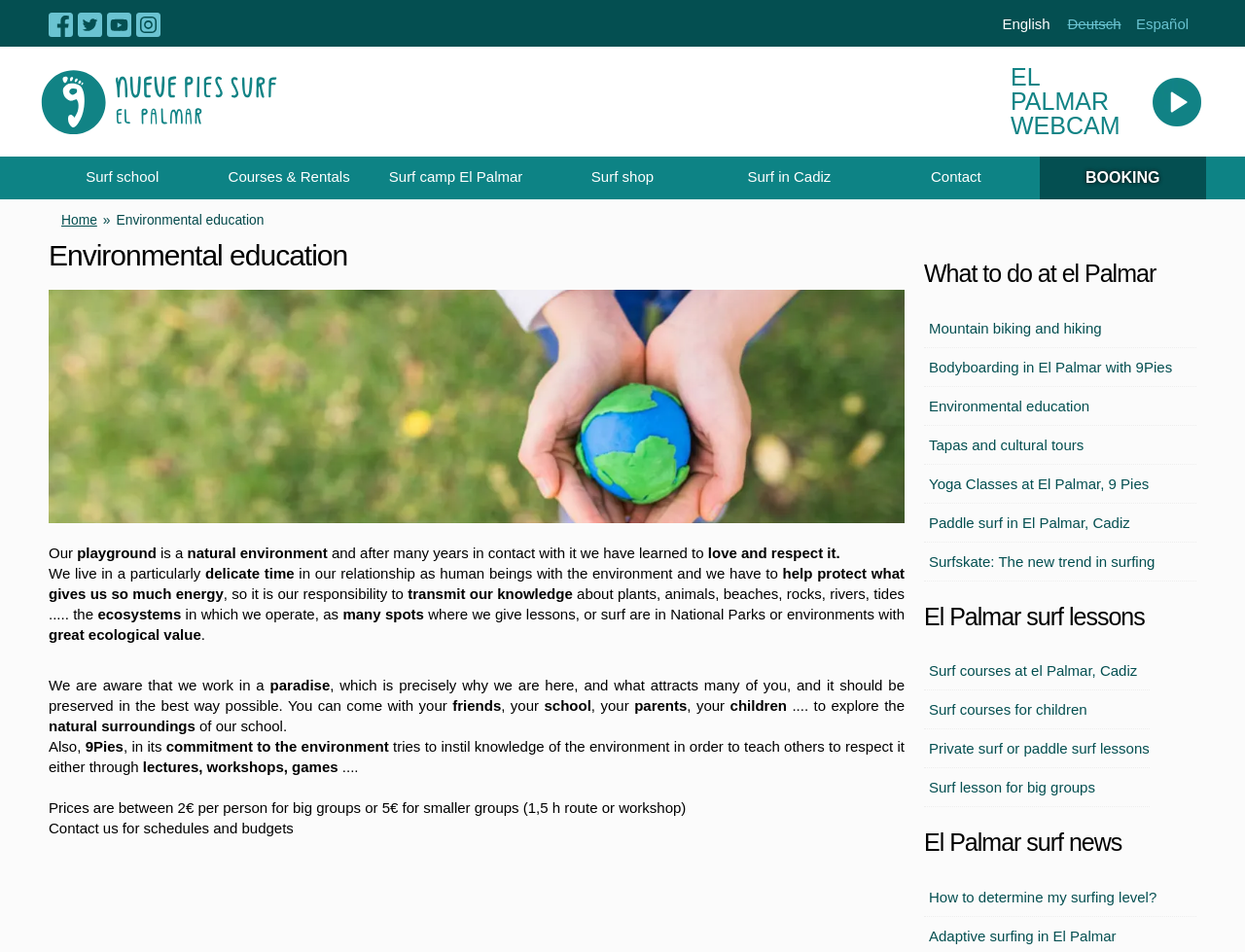Refer to the screenshot and answer the following question in detail:
What is the name of the surf school?

I found the answer by looking at the link '9 Pies surf school el Palmar, Spain' which is located at the top of the webpage, indicating that 9 Pies is the name of the surf school.